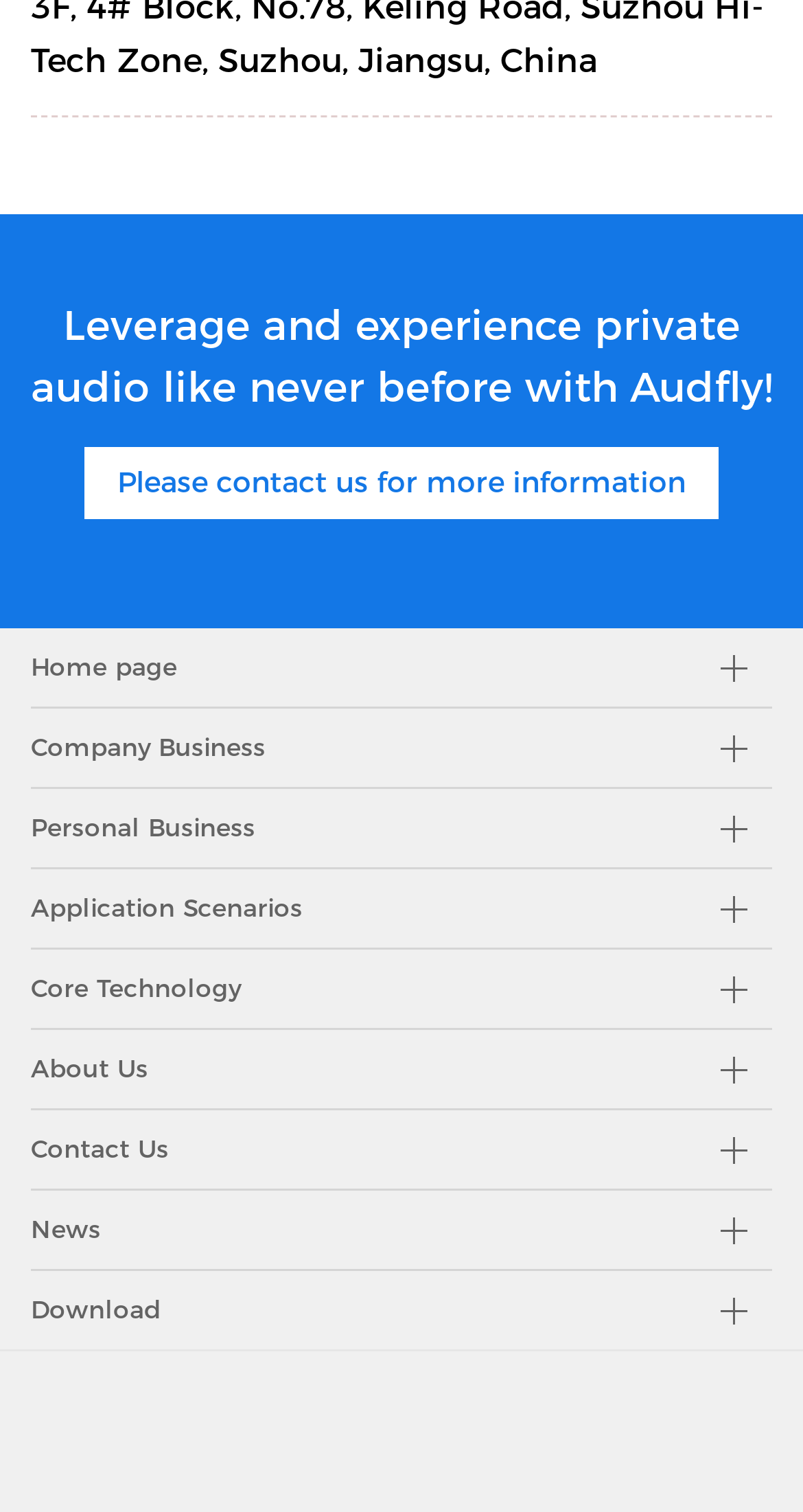Identify the bounding box coordinates of the region that needs to be clicked to carry out this instruction: "Go to 'About us'". Provide these coordinates as four float numbers ranging from 0 to 1, i.e., [left, top, right, bottom].

None